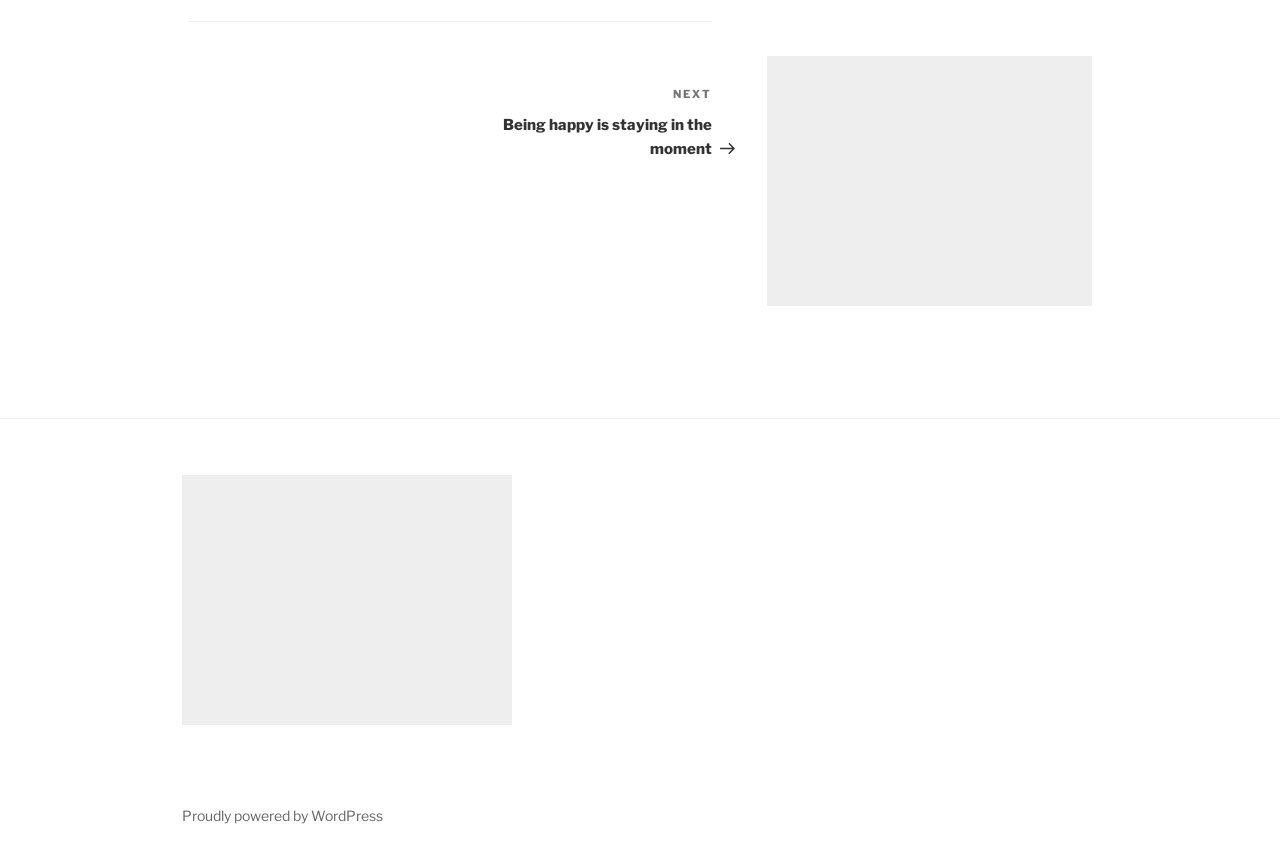Locate the UI element described as follows: "Home Improvement". Return the bounding box coordinates as four float numbers between 0 and 1 in the order [left, top, right, bottom].

None